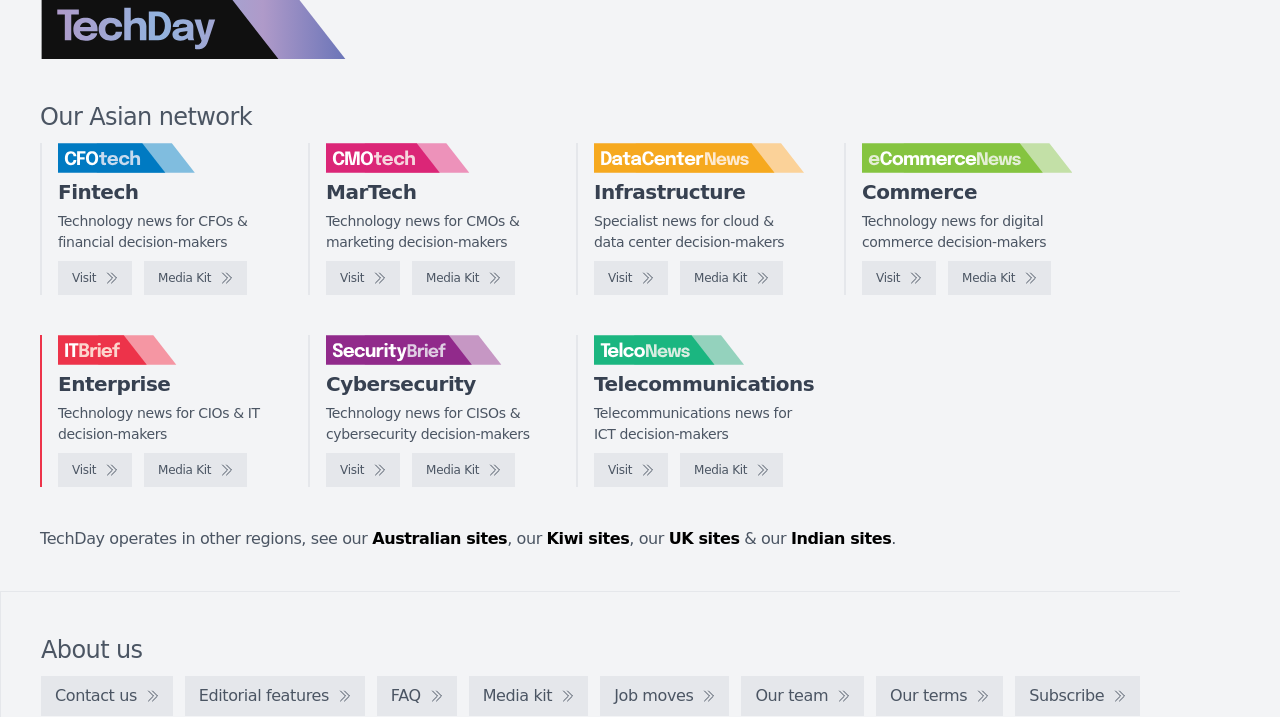Please determine the bounding box coordinates of the element to click in order to execute the following instruction: "Check out Australian sites". The coordinates should be four float numbers between 0 and 1, specified as [left, top, right, bottom].

[0.291, 0.738, 0.396, 0.764]